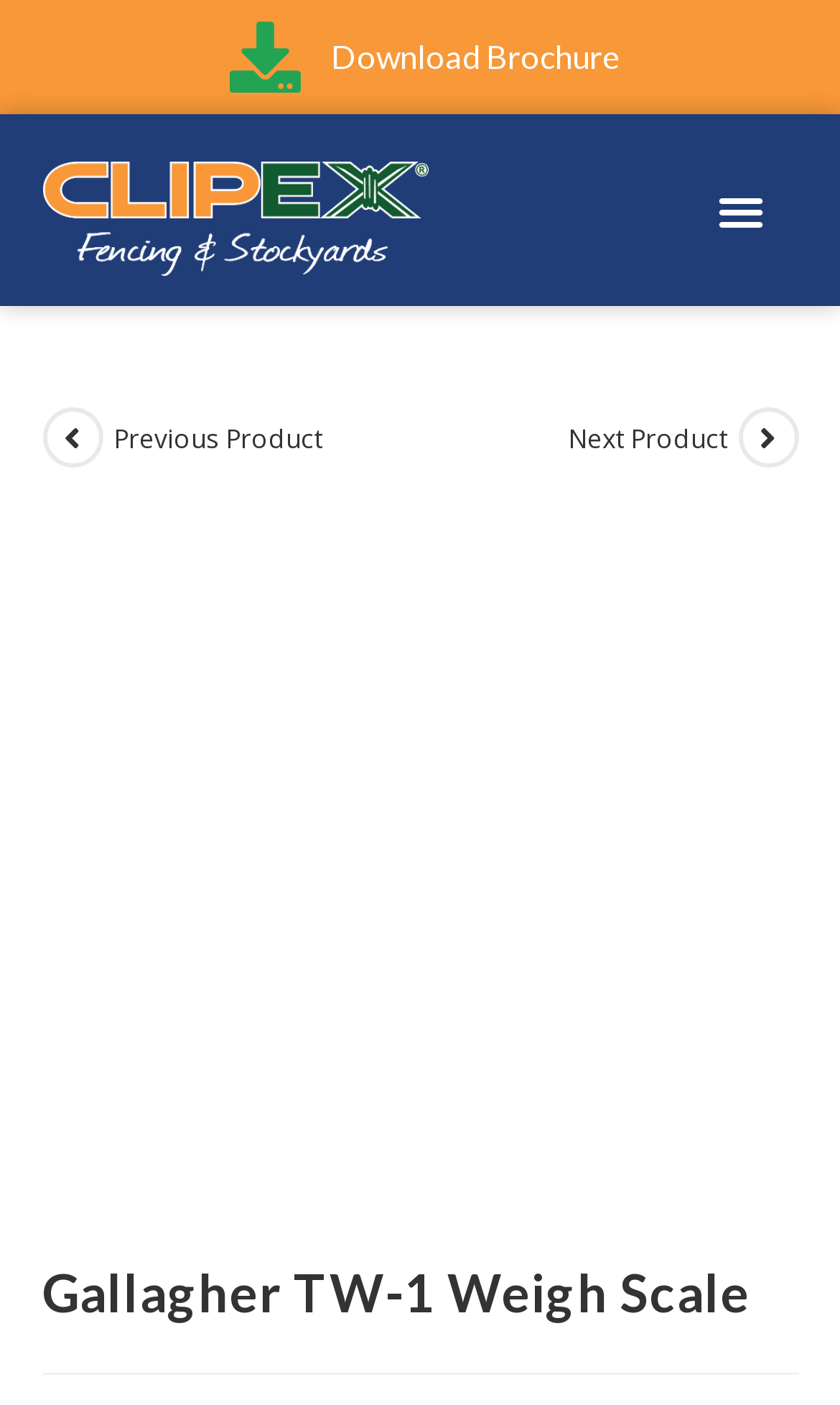Construct a comprehensive caption that outlines the webpage's structure and content.

The webpage is about the Gallagher TW-1 Weigh Scale, a market-leading touch screen weigh scale with a large 7” scratch proof glass screen. At the top left of the page, there is a logo of Clipex Fencing & Stockyards with a transparent background. Below the logo, there is a link to download a brochure. 

On the top right, there is a menu toggle button. When expanded, it reveals a menu with links to view previous and next products. 

Below the menu toggle button, there is a large figure that takes up most of the page, showcasing the Gallagher TW-1 Weigh Scale. Within this figure, there is a link to the product name. 

At the bottom of the page, there is a heading that repeats the product name, Gallagher TW-1 Weigh Scale.